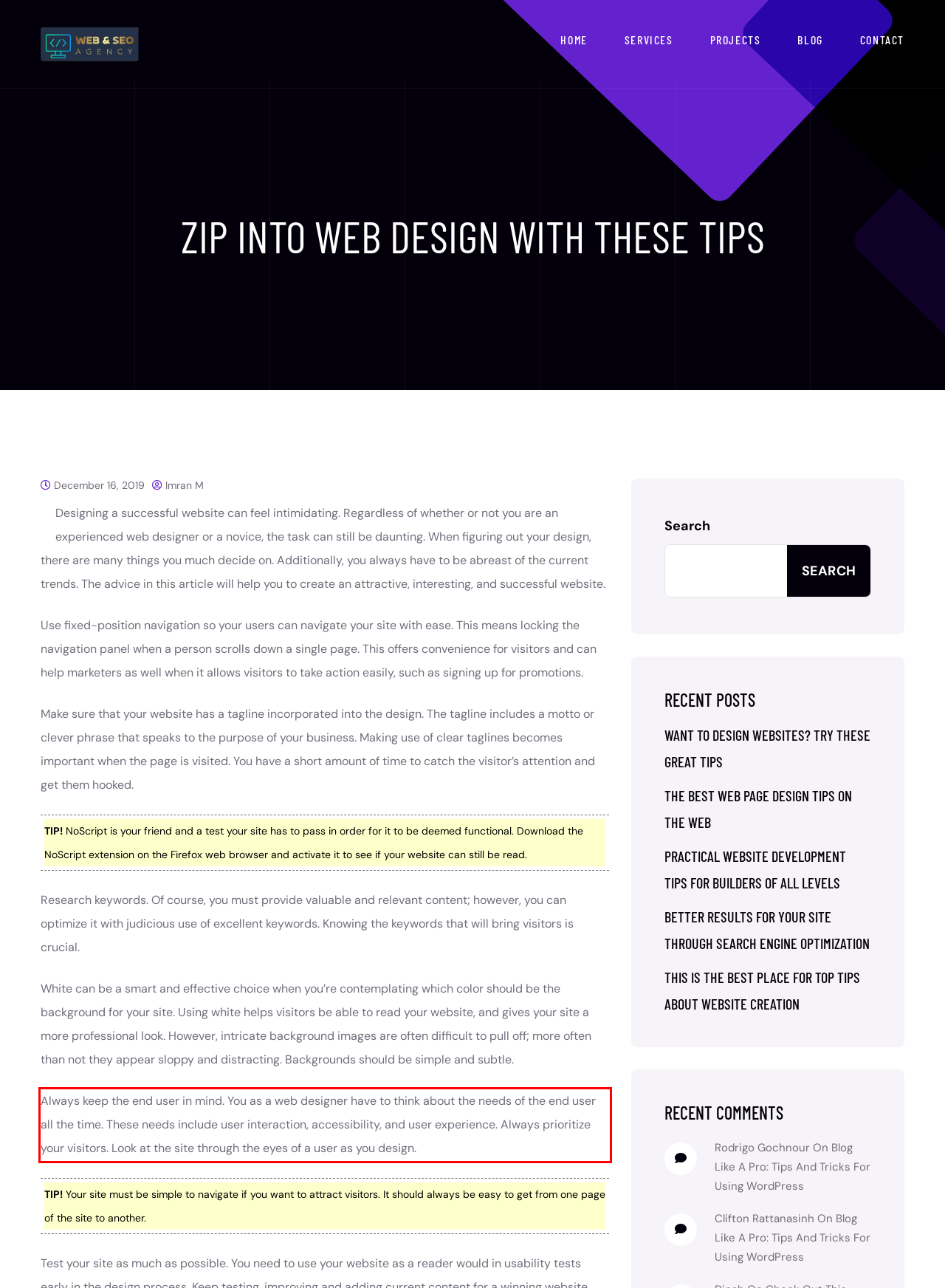Identify the text inside the red bounding box on the provided webpage screenshot by performing OCR.

Always keep the end user in mind. You as a web designer have to think about the needs of the end user all the time. These needs include user interaction, accessibility, and user experience. Always prioritize your visitors. Look at the site through the eyes of a user as you design.